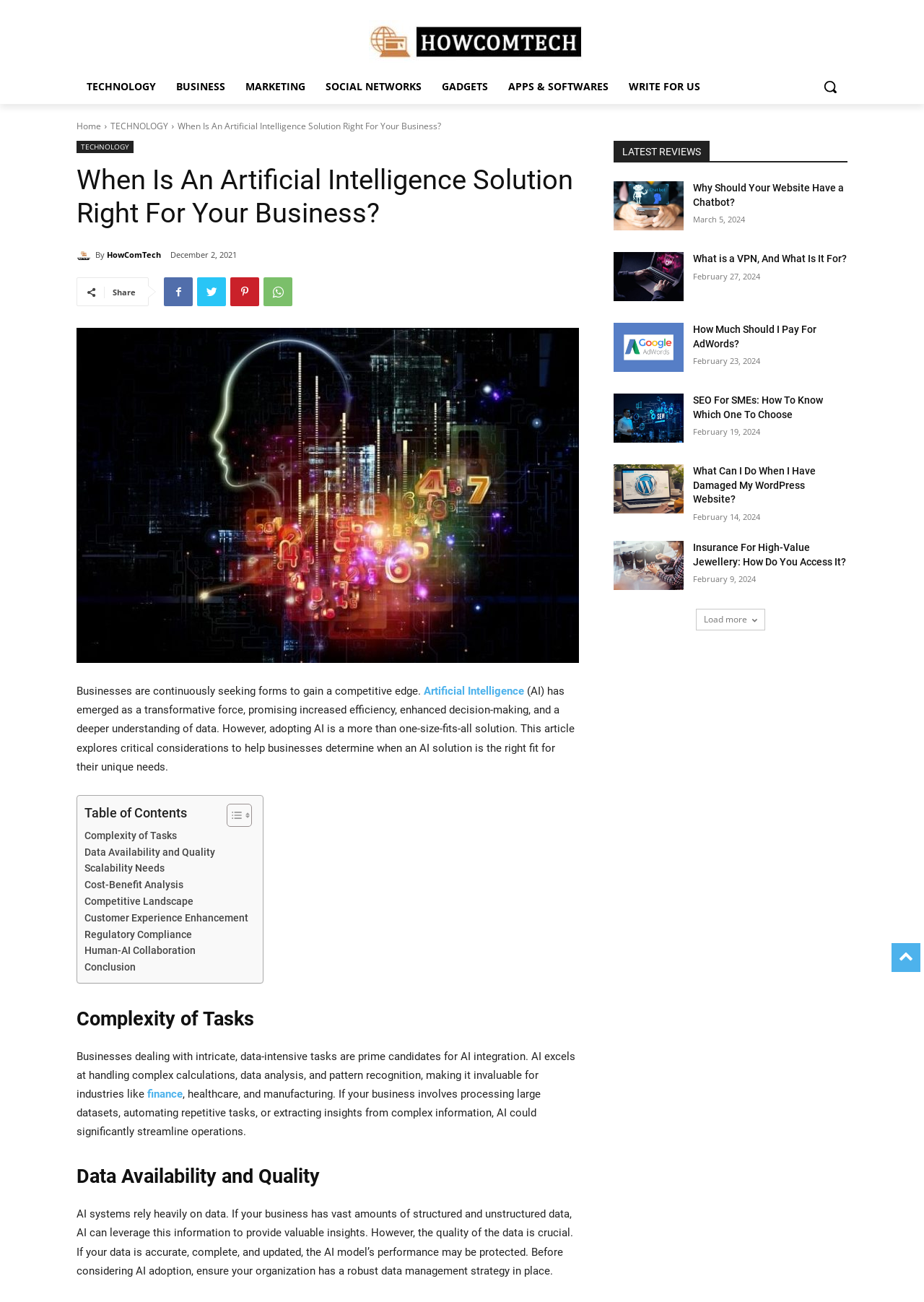Please determine the bounding box coordinates of the element to click on in order to accomplish the following task: "Read the article about 'When Is An Artificial Intelligence Solution Right For Your Business?'". Ensure the coordinates are four float numbers ranging from 0 to 1, i.e., [left, top, right, bottom].

[0.192, 0.092, 0.477, 0.101]